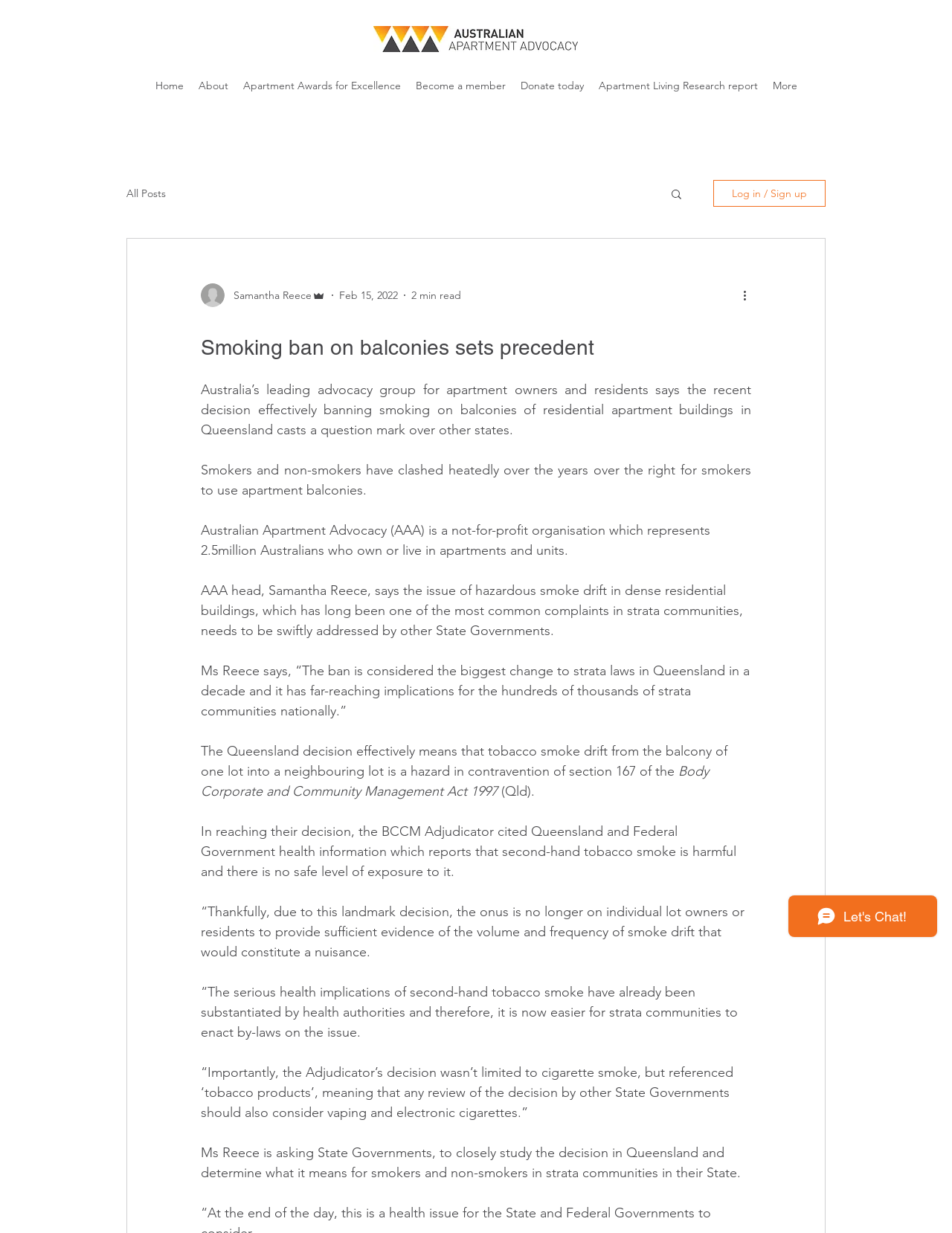Determine the bounding box for the described HTML element: "Log in / Sign up". Ensure the coordinates are four float numbers between 0 and 1 in the format [left, top, right, bottom].

[0.749, 0.146, 0.867, 0.168]